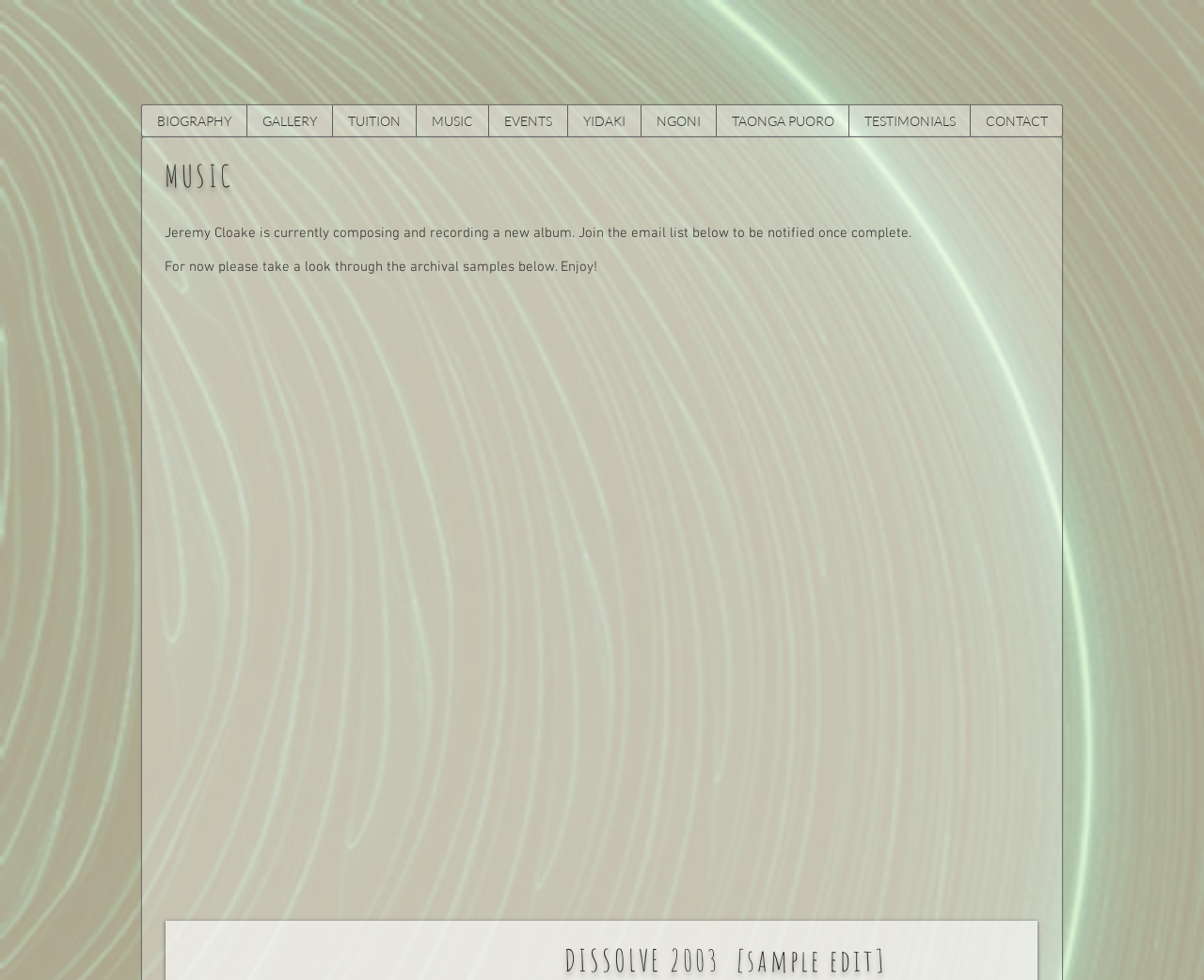Locate the UI element that matches the description TAONGA PUORO in the webpage screenshot. Return the bounding box coordinates in the format (top-left x, top-left y, bottom-right x, bottom-right y), with values ranging from 0 to 1.

[0.595, 0.107, 0.705, 0.139]